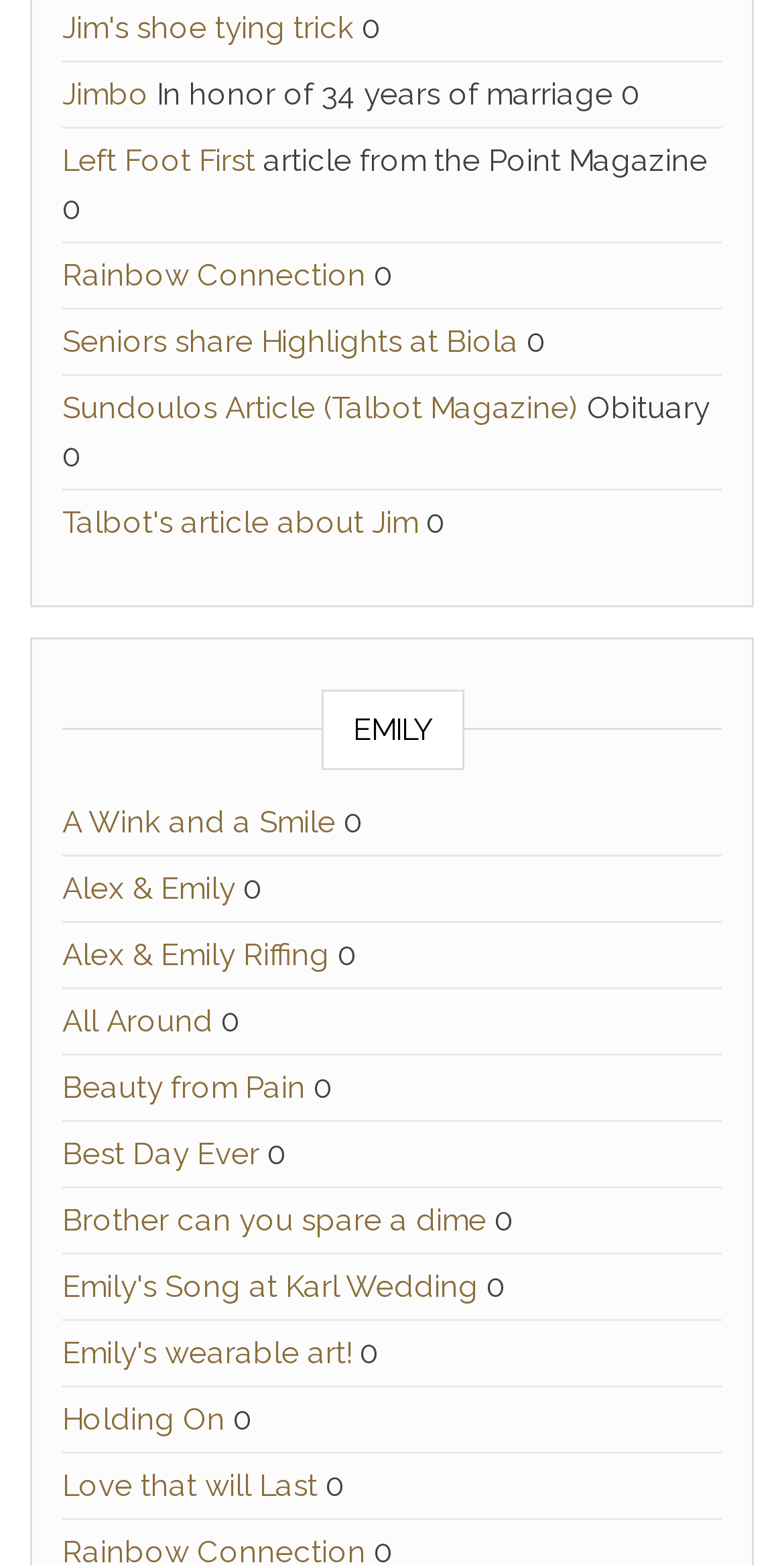Provide your answer in one word or a succinct phrase for the question: 
What is the first link on the webpage?

Jim's shoe tying trick